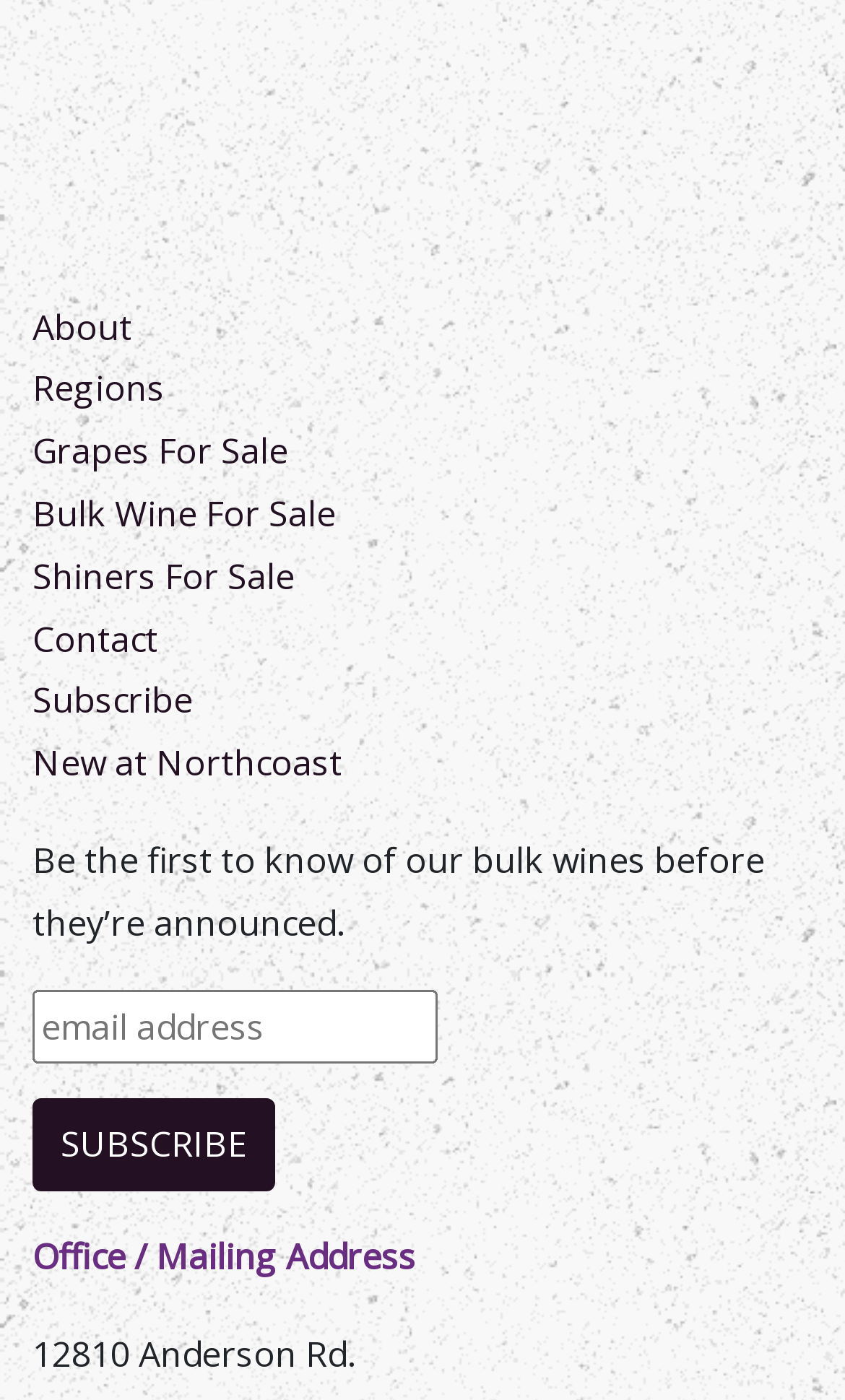Give a one-word or one-phrase response to the question: 
What is the office address of Northcoast?

12810 Anderson Rd.